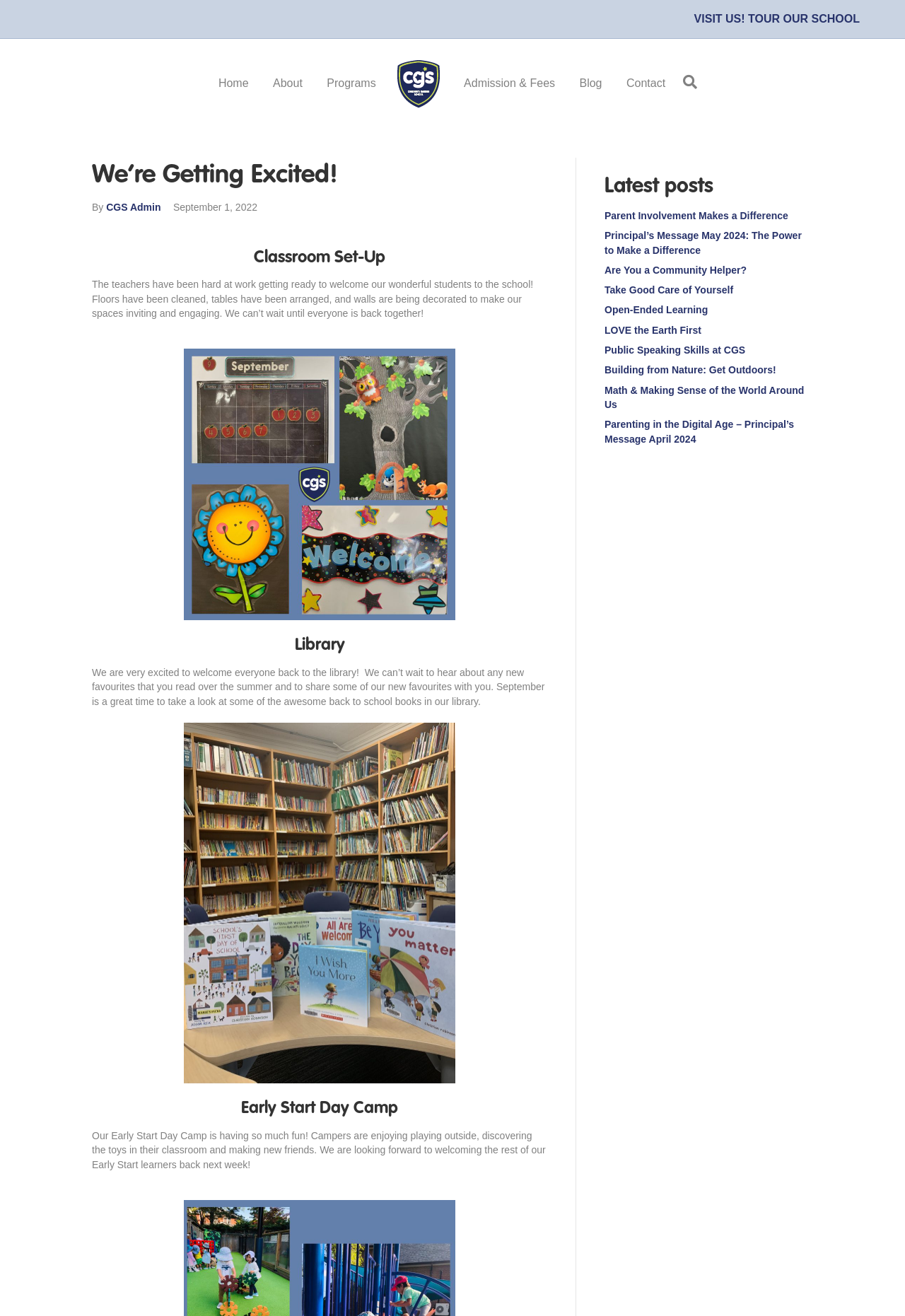Determine the heading of the webpage and extract its text content.

We’re Getting Excited!